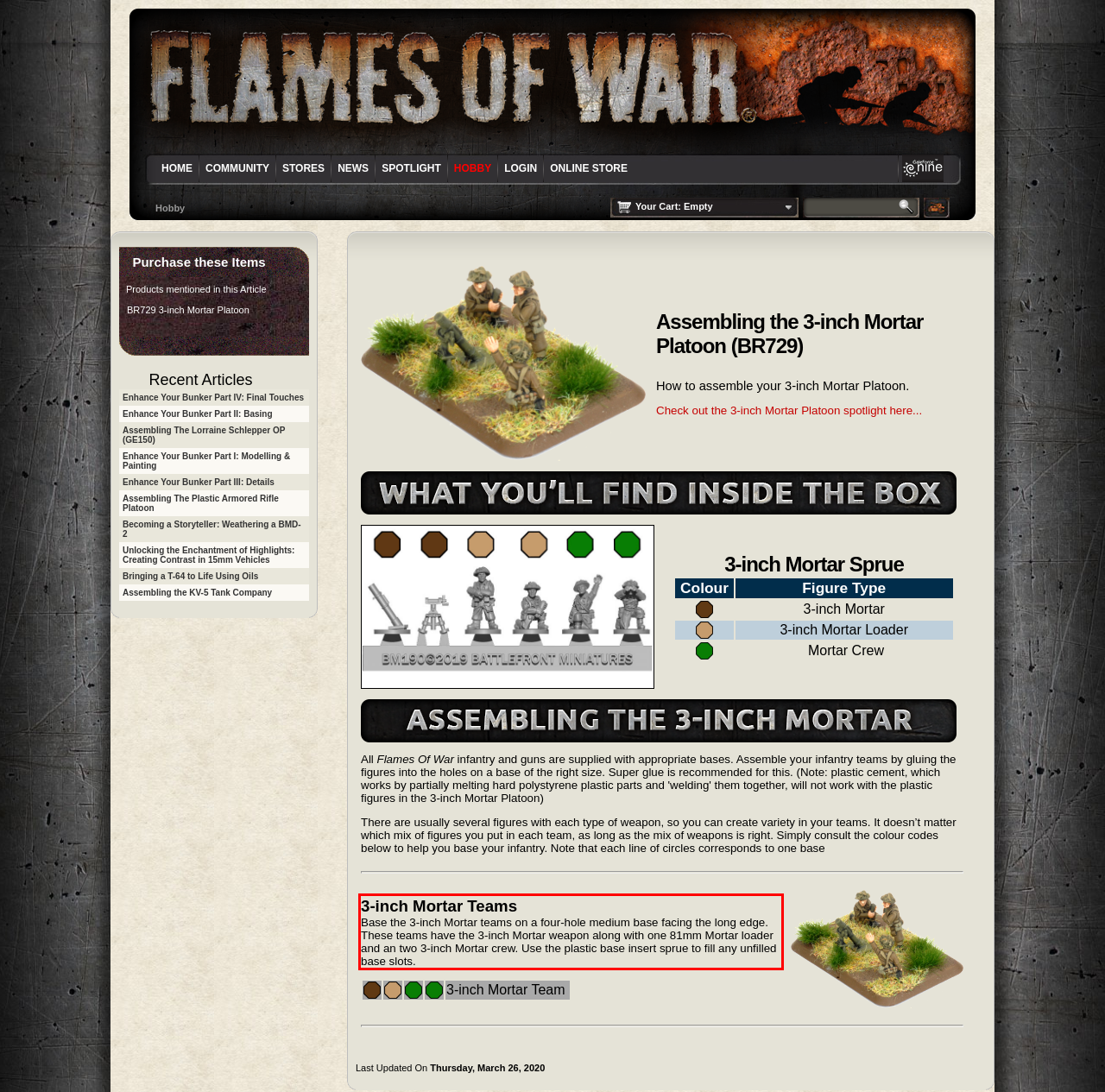Identify the text inside the red bounding box in the provided webpage screenshot and transcribe it.

3-inch Mortar Teams Base the 3-inch Mortar teams on a four-hole medium base facing the long edge. These teams have the 3-inch Mortar weapon along with one 81mm Mortar loader and an two 3-inch Mortar crew. Use the plastic base insert sprue to fill any unfilled base slots.